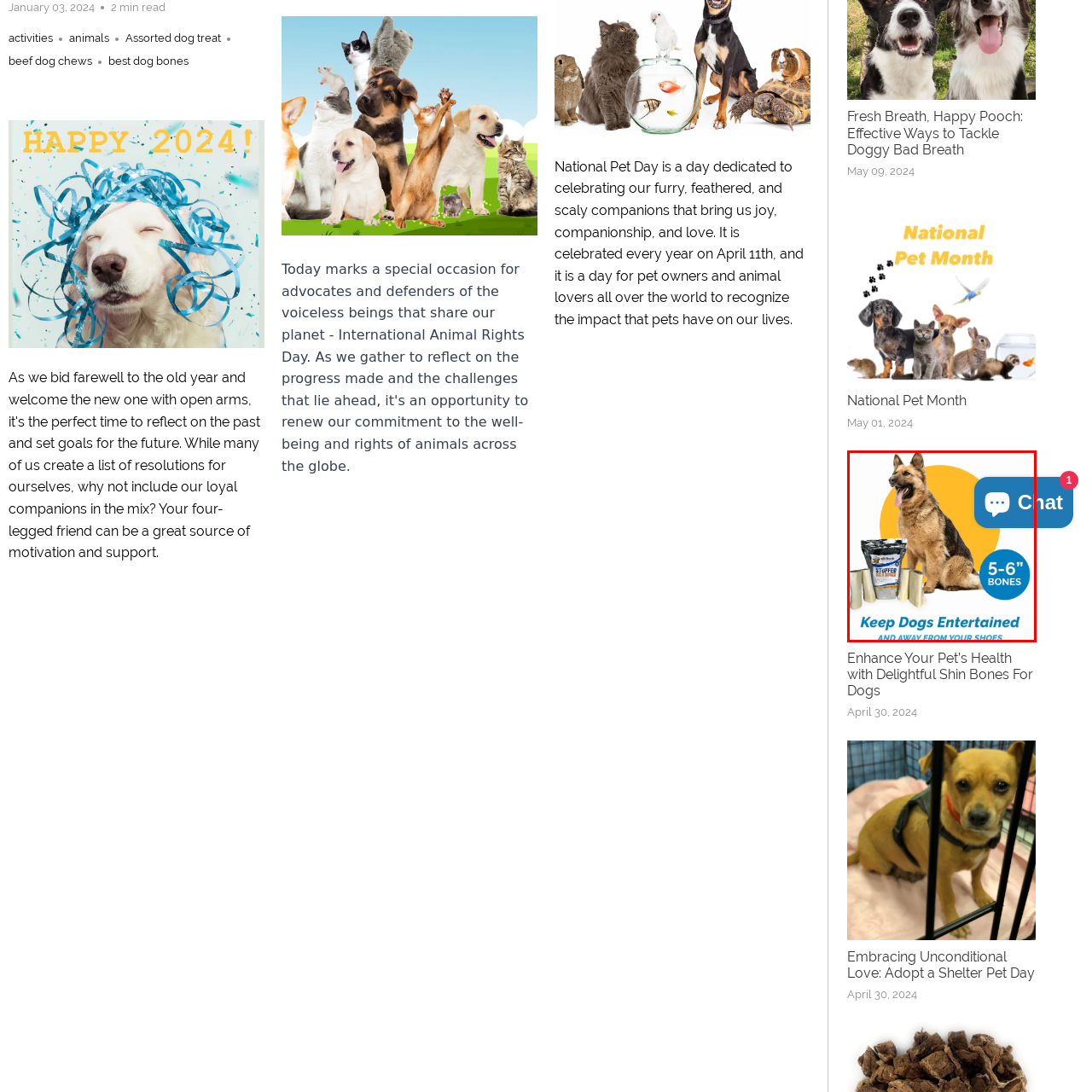What is the purpose of the chat icon?
Examine the area marked by the red bounding box and respond with a one-word or short phrase answer.

Customer service